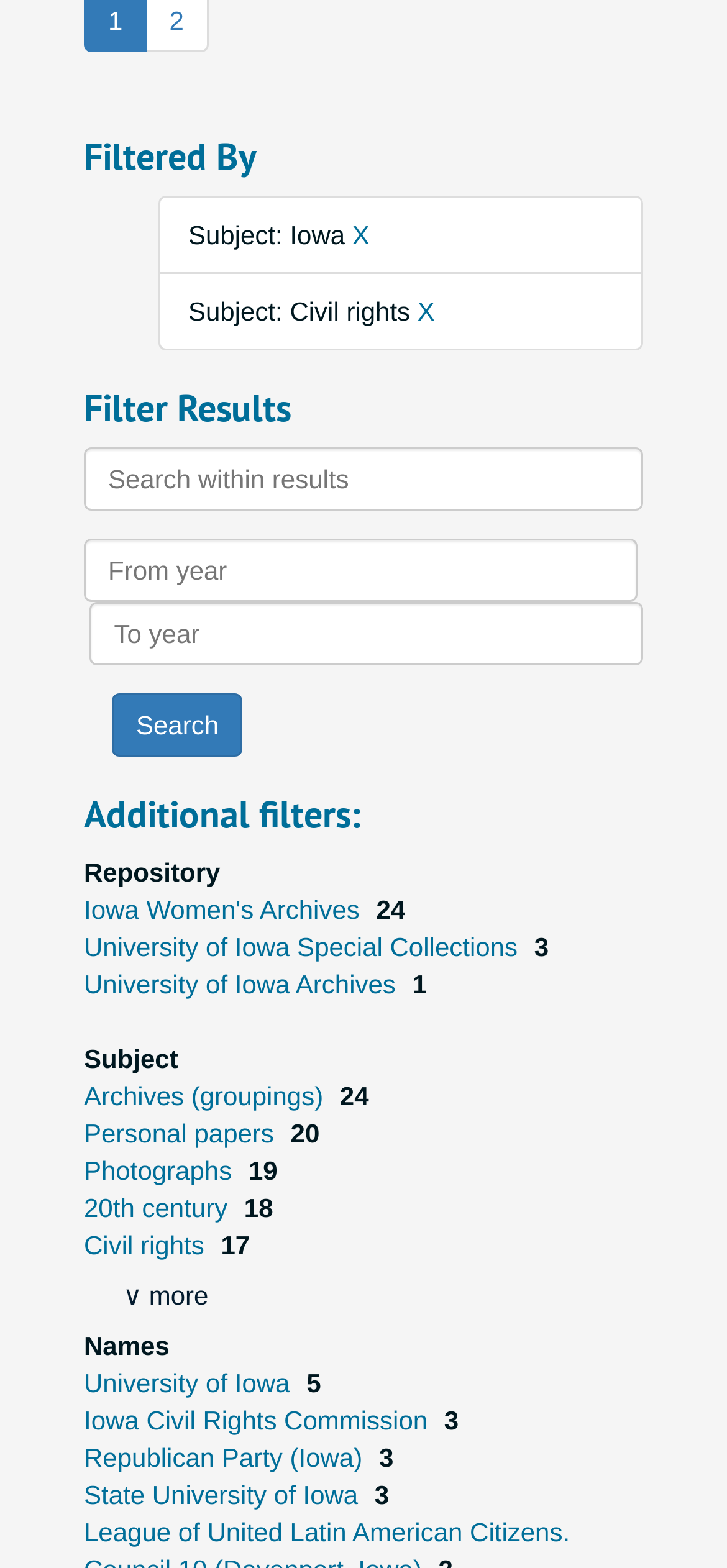Using the image as a reference, answer the following question in as much detail as possible:
How many years can be selected for the 'From year' filter?

I looked at the 'From year' filter and did not find any specific years listed, so I couldn't determine how many years can be selected.